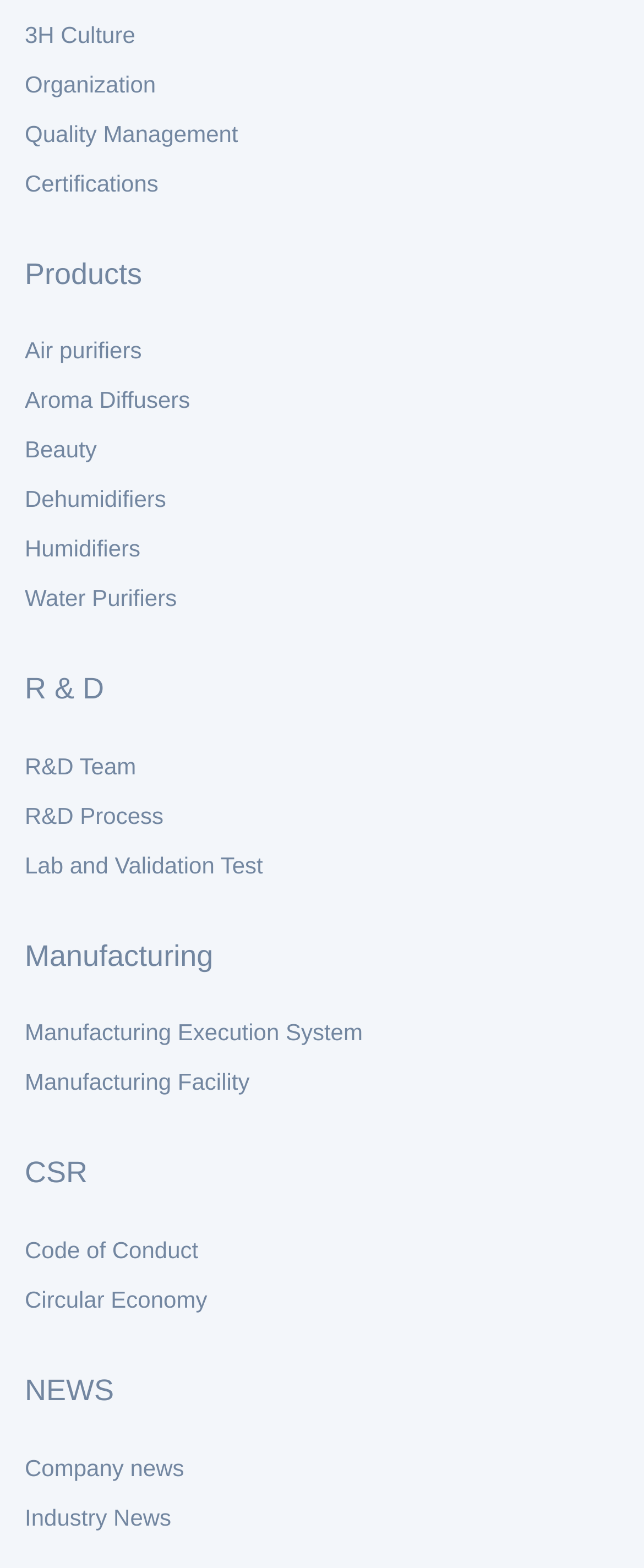Use the details in the image to answer the question thoroughly: 
How many main sections are on the webpage?

I counted the number of main sections on the webpage, which are 'Products', 'R & D', 'Manufacturing', 'CSR', 'NEWS', and the section above 'Products' that contains links to '3H Culture', 'Organization', 'Quality Management', and 'Certifications'. Therefore, there are 6 main sections on the webpage.